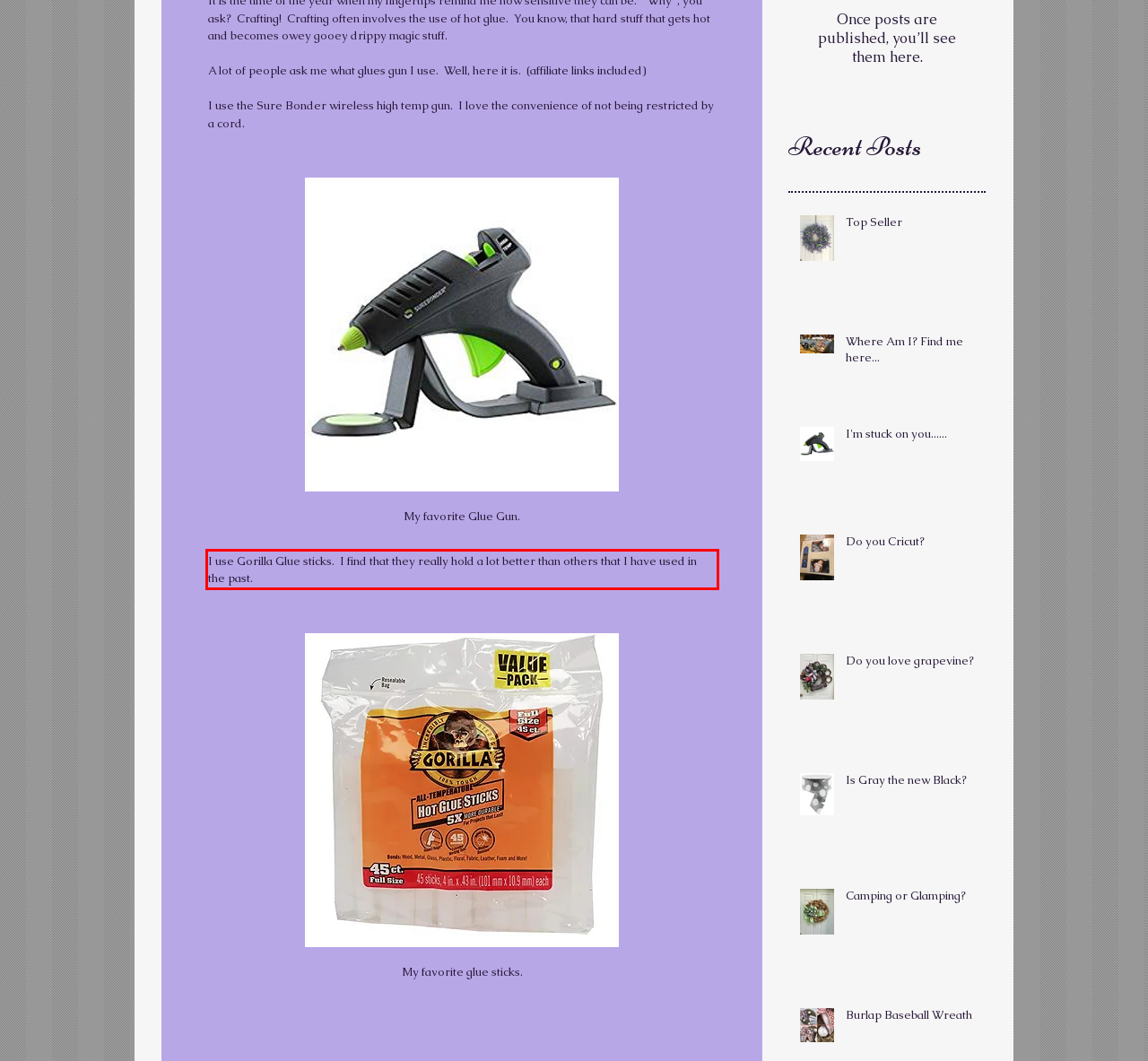Please identify and extract the text from the UI element that is surrounded by a red bounding box in the provided webpage screenshot.

I use Gorilla Glue sticks. I find that they really hold a lot better than others that I have used in the past.